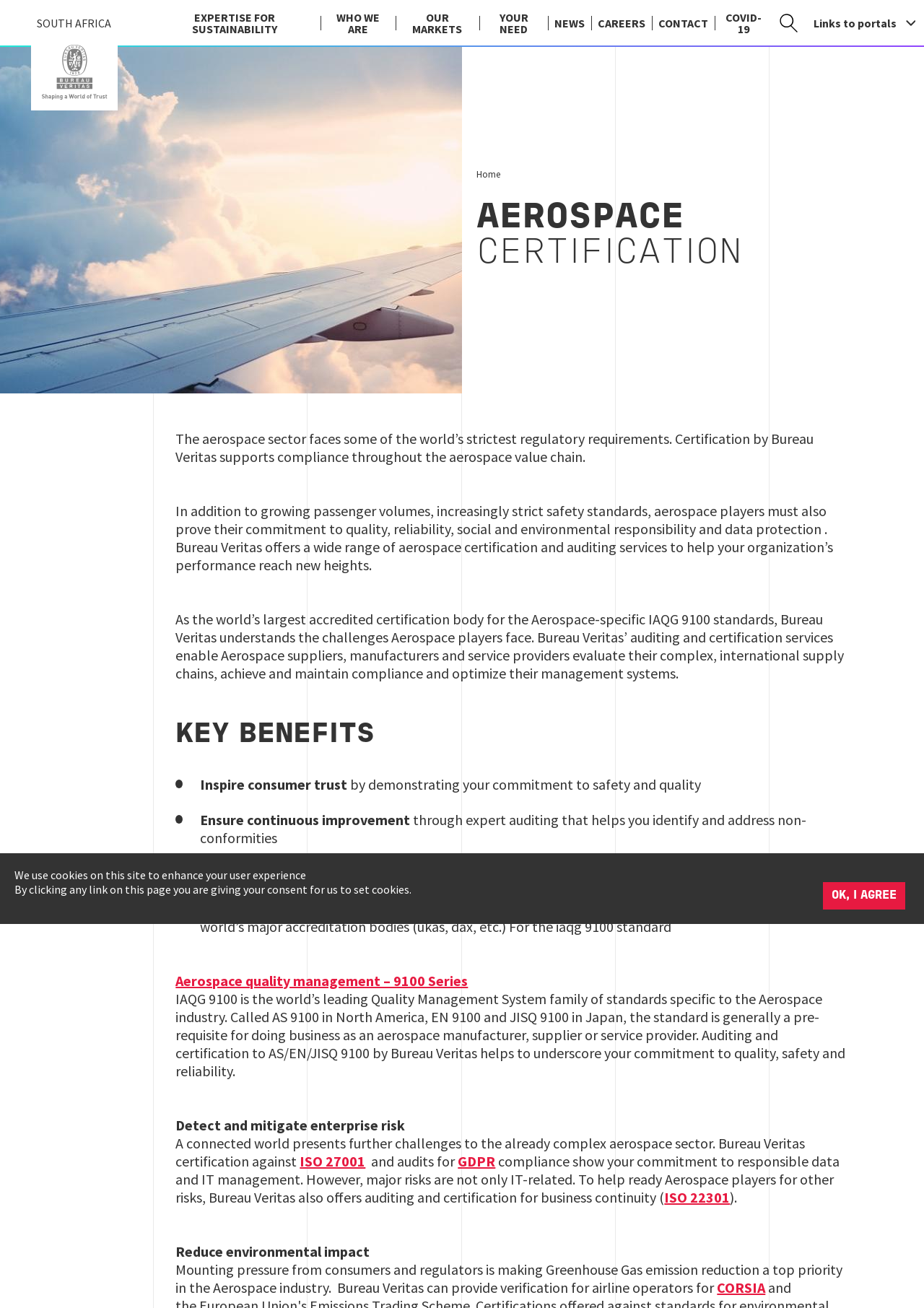Indicate the bounding box coordinates of the element that must be clicked to execute the instruction: "Go to the Aerospace quality management – 9100 Series page". The coordinates should be given as four float numbers between 0 and 1, i.e., [left, top, right, bottom].

[0.19, 0.743, 0.507, 0.757]